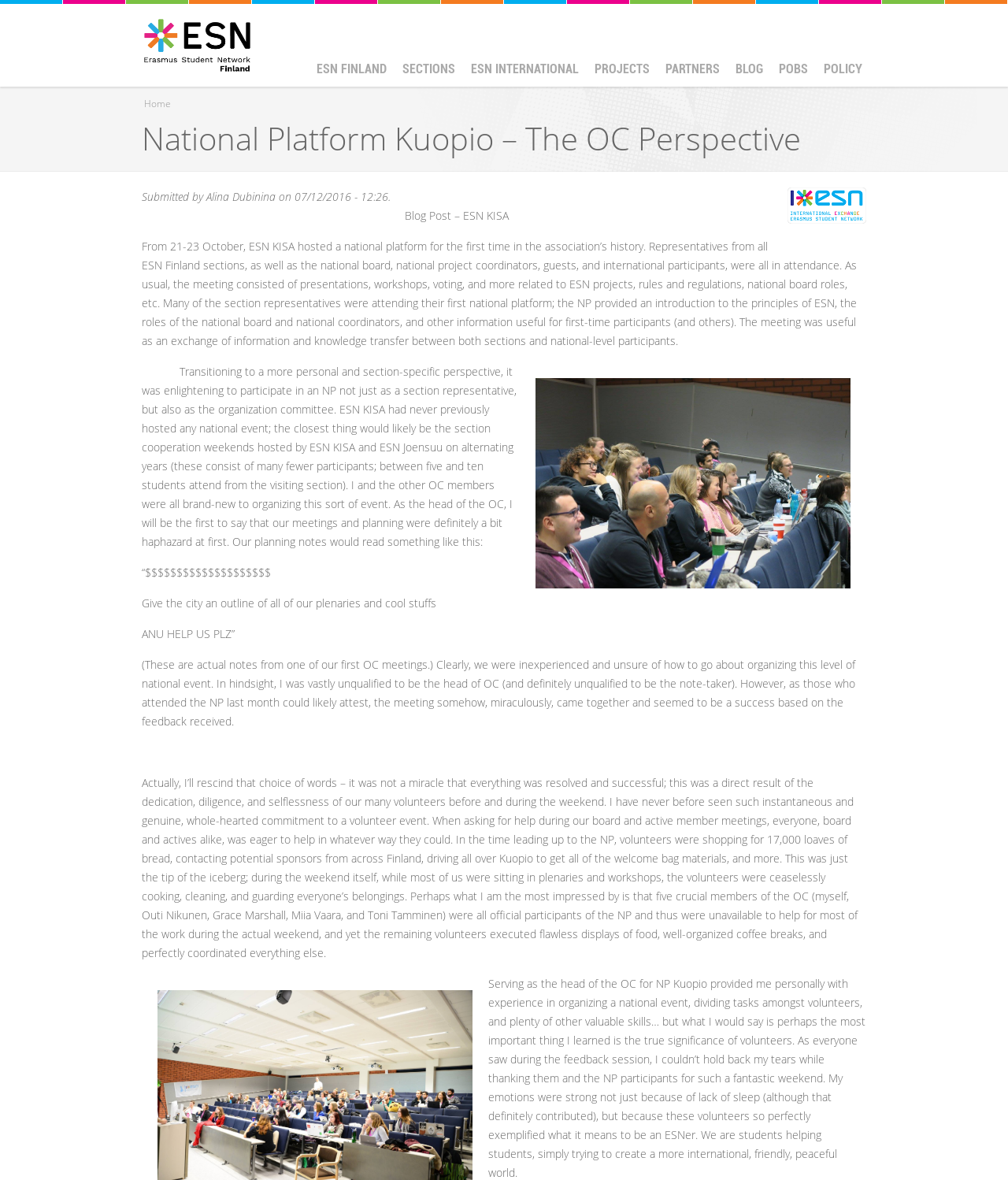What is the role of the author in the event?
Refer to the image and respond with a one-word or short-phrase answer.

Head of the OC